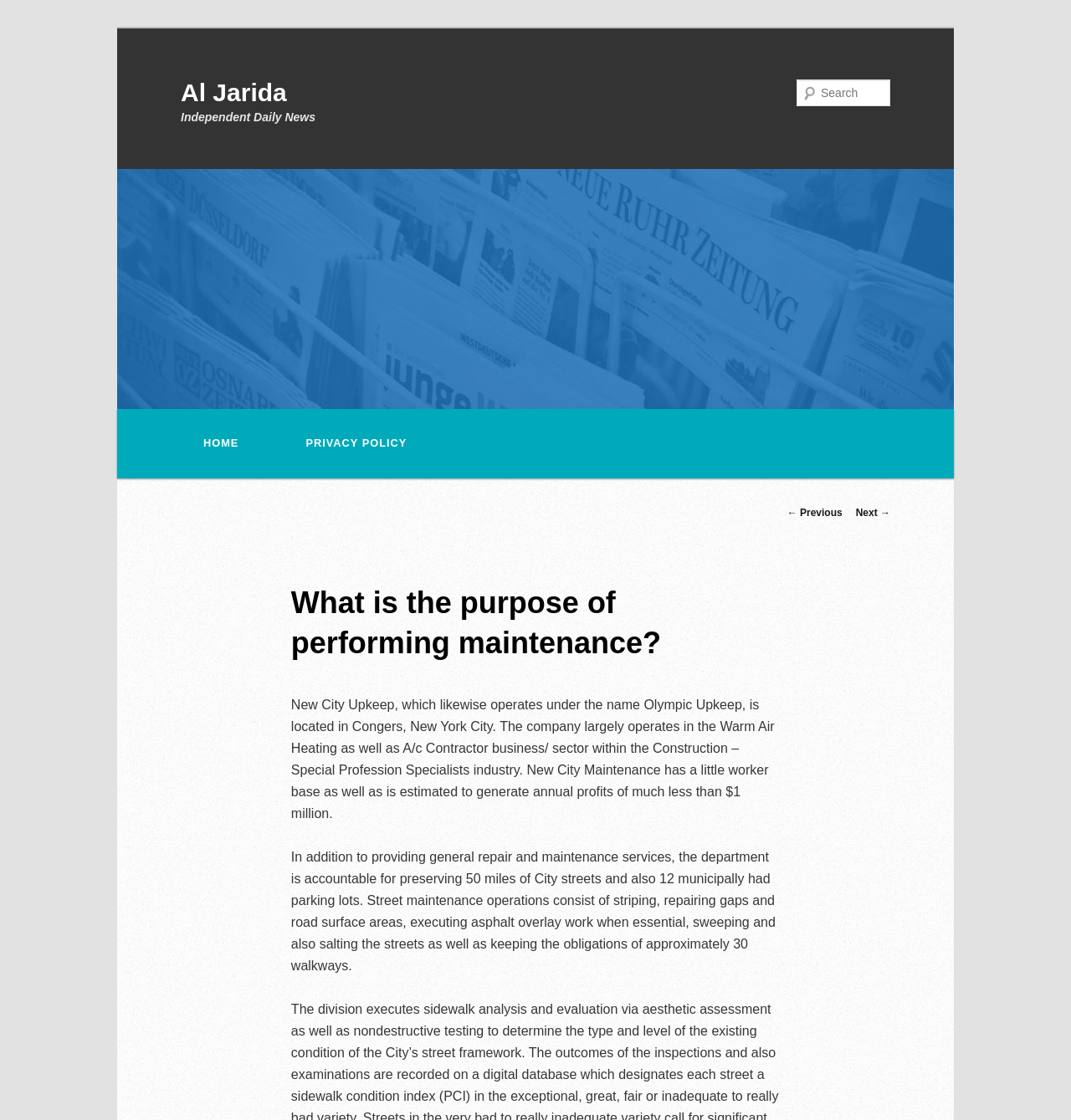Locate the bounding box of the UI element based on this description: "Home". Provide four float numbers between 0 and 1 as [left, top, right, bottom].

[0.159, 0.366, 0.254, 0.427]